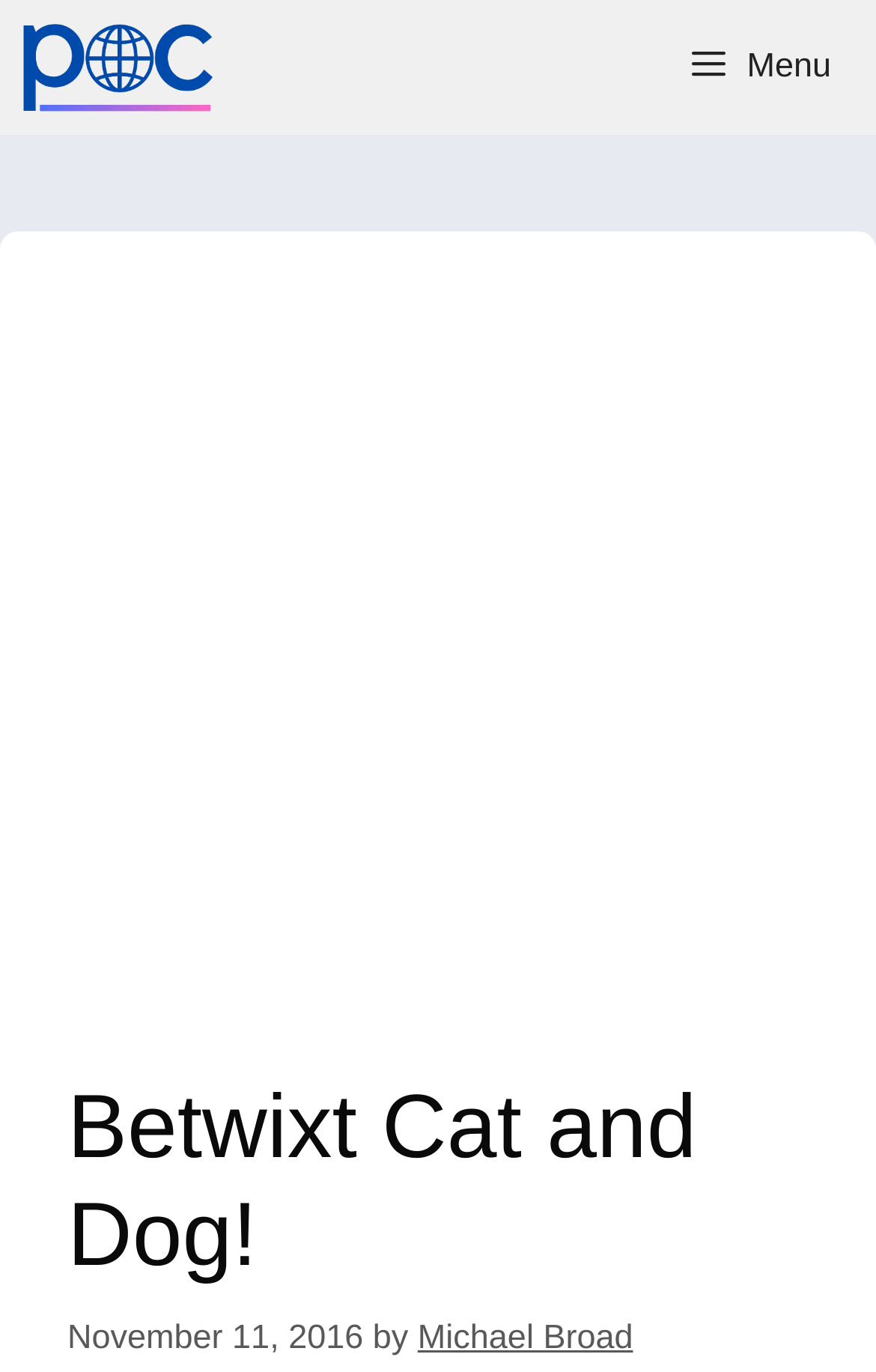Provide the bounding box coordinates for the UI element that is described by this text: "Michael Broad". The coordinates should be in the form of four float numbers between 0 and 1: [left, top, right, bottom].

[0.477, 0.96, 0.723, 0.988]